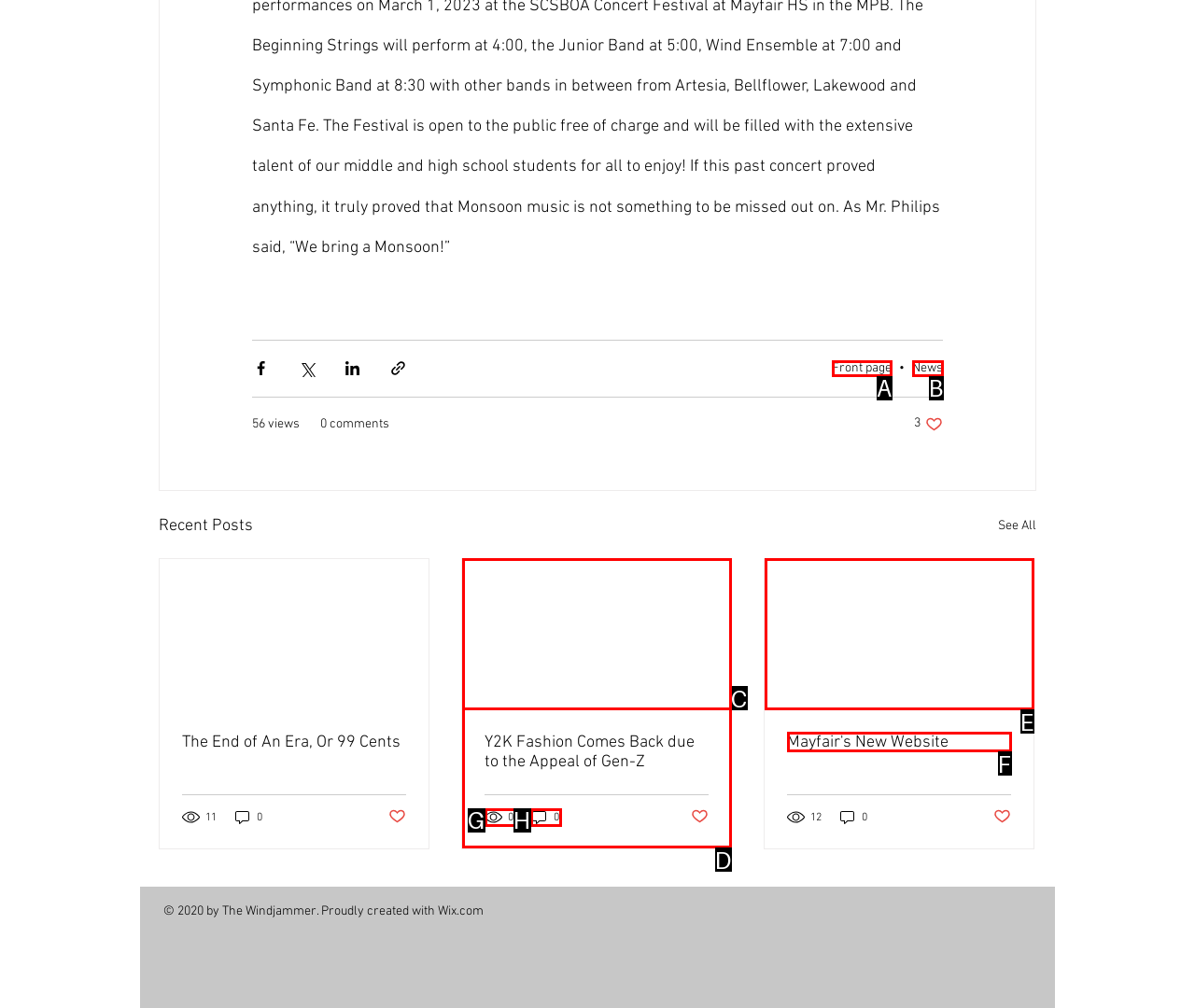Match the following description to a UI element: Mayfair's New Website
Provide the letter of the matching option directly.

F